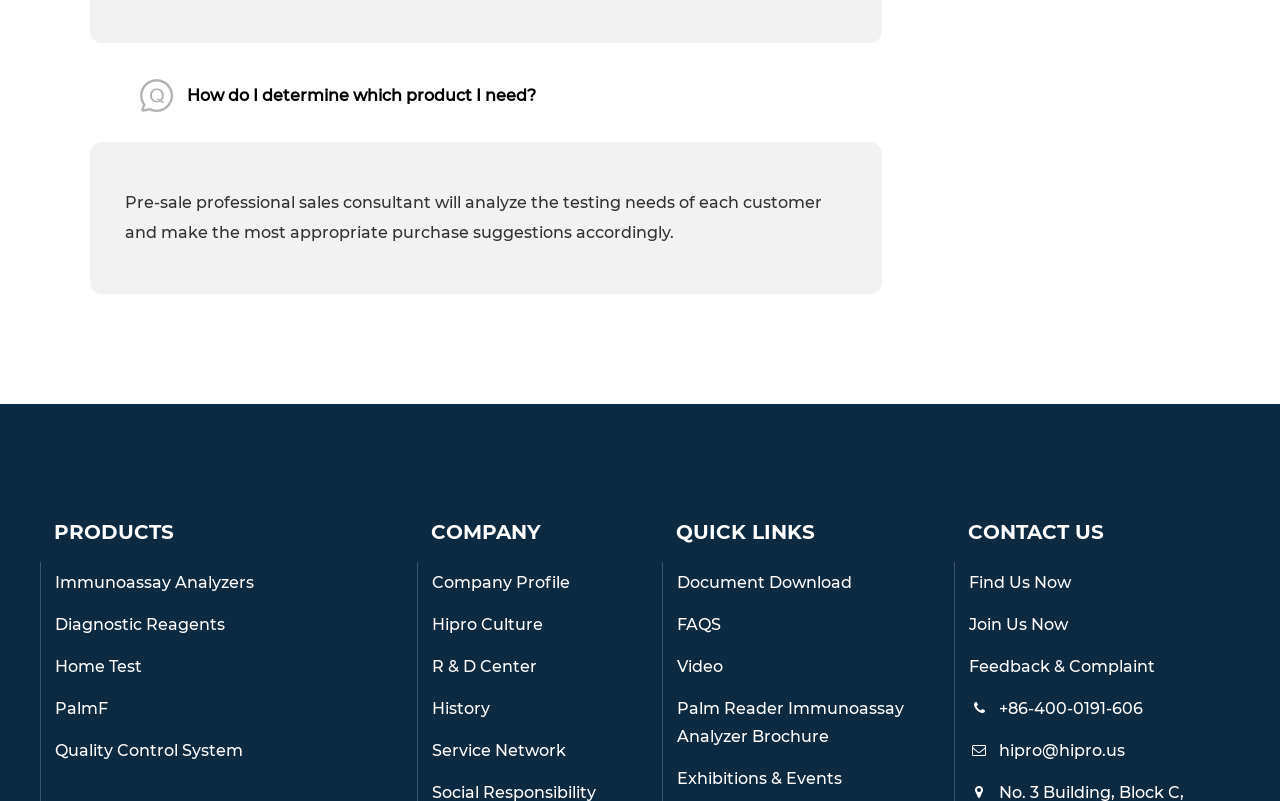Find the bounding box coordinates for the HTML element described in this sentence: "Service Network". Provide the coordinates as four float numbers between 0 and 1, in the format [left, top, right, bottom].

[0.337, 0.92, 0.517, 0.955]